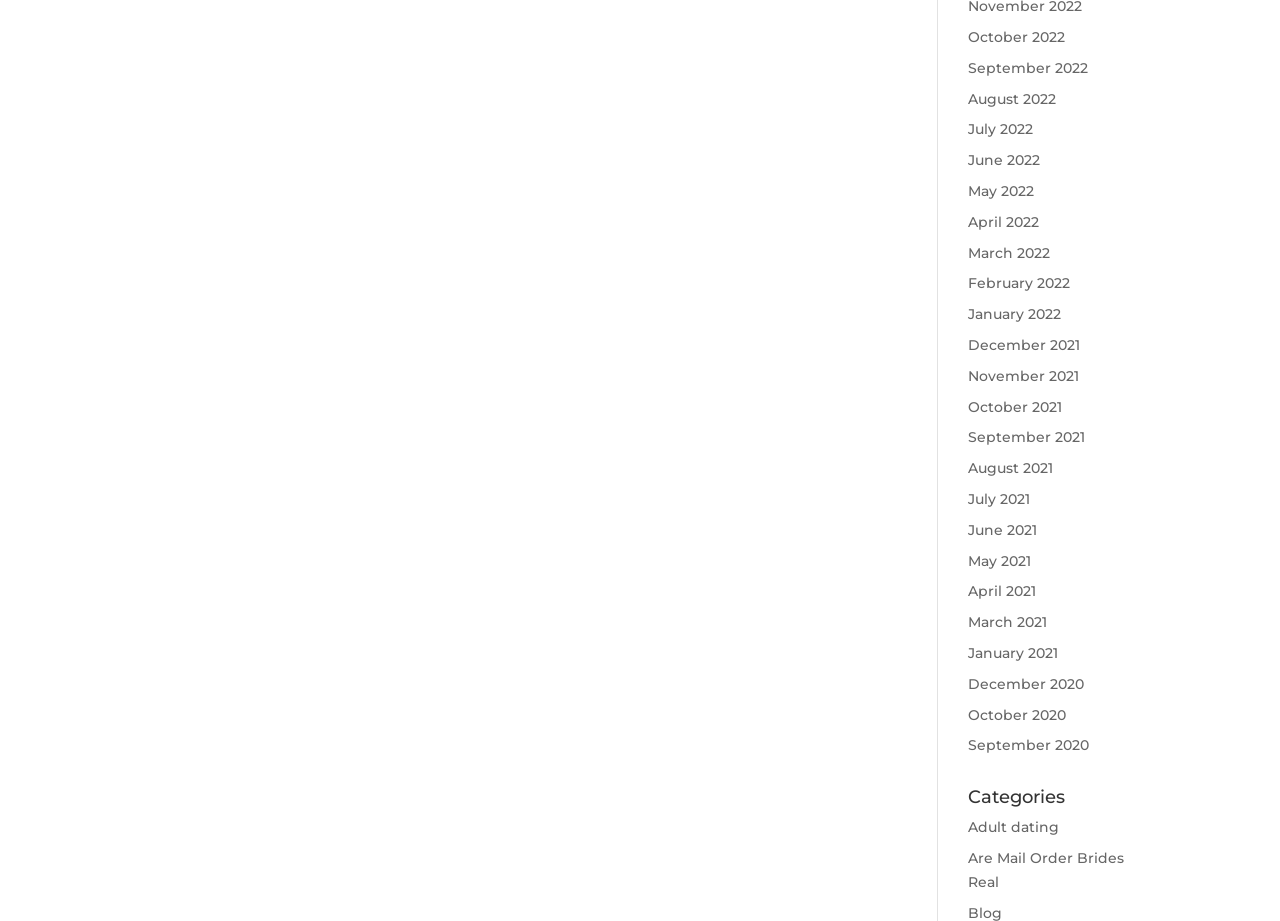Using a single word or phrase, answer the following question: 
How many links are there in total?

24